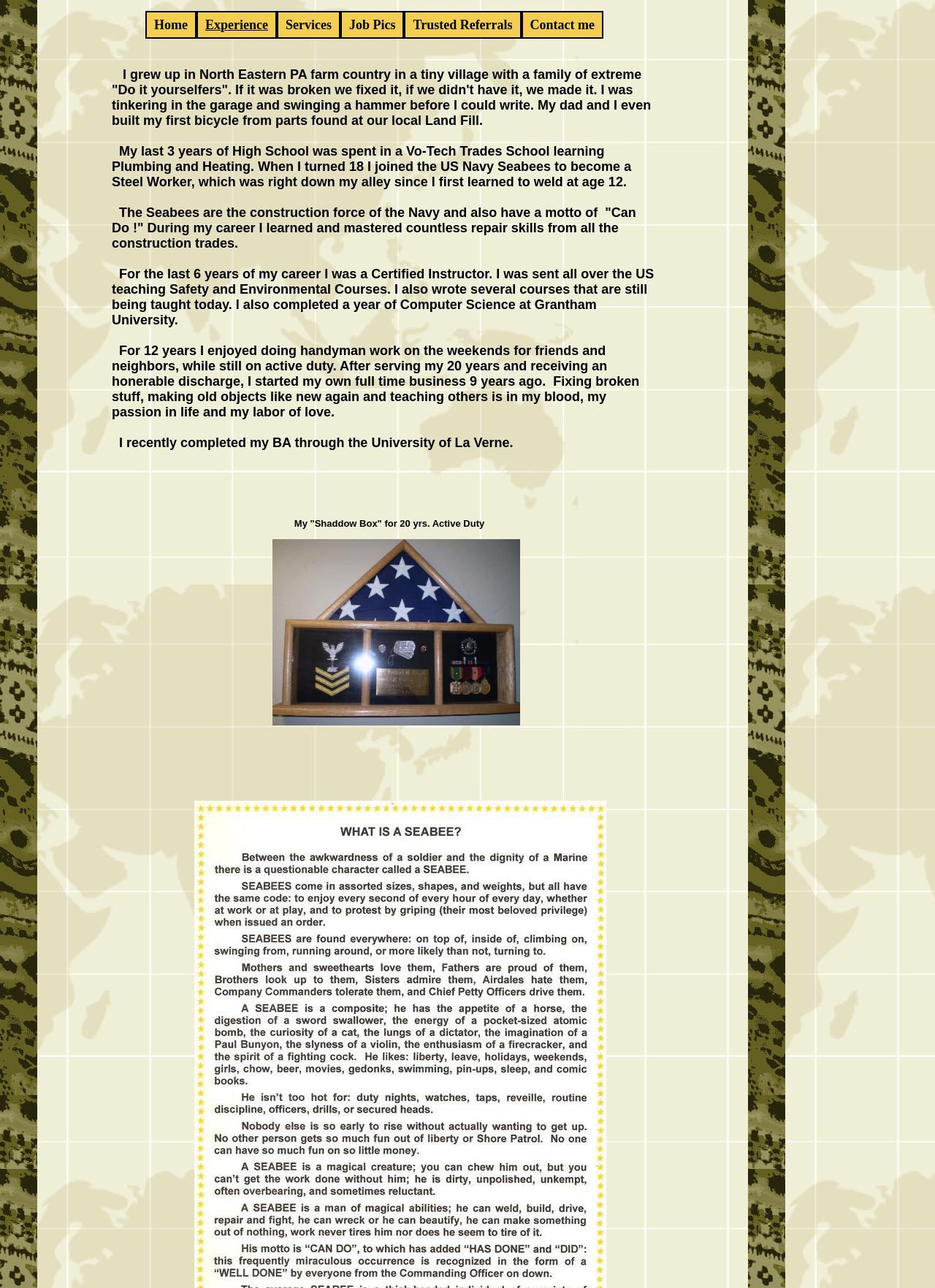What is the handyman's highest level of education?
Kindly offer a comprehensive and detailed response to the question.

According to the text, 'I recently completed my BA through the University of La Verne.', the handyman has a Bachelor of Arts degree, which is his highest level of education.